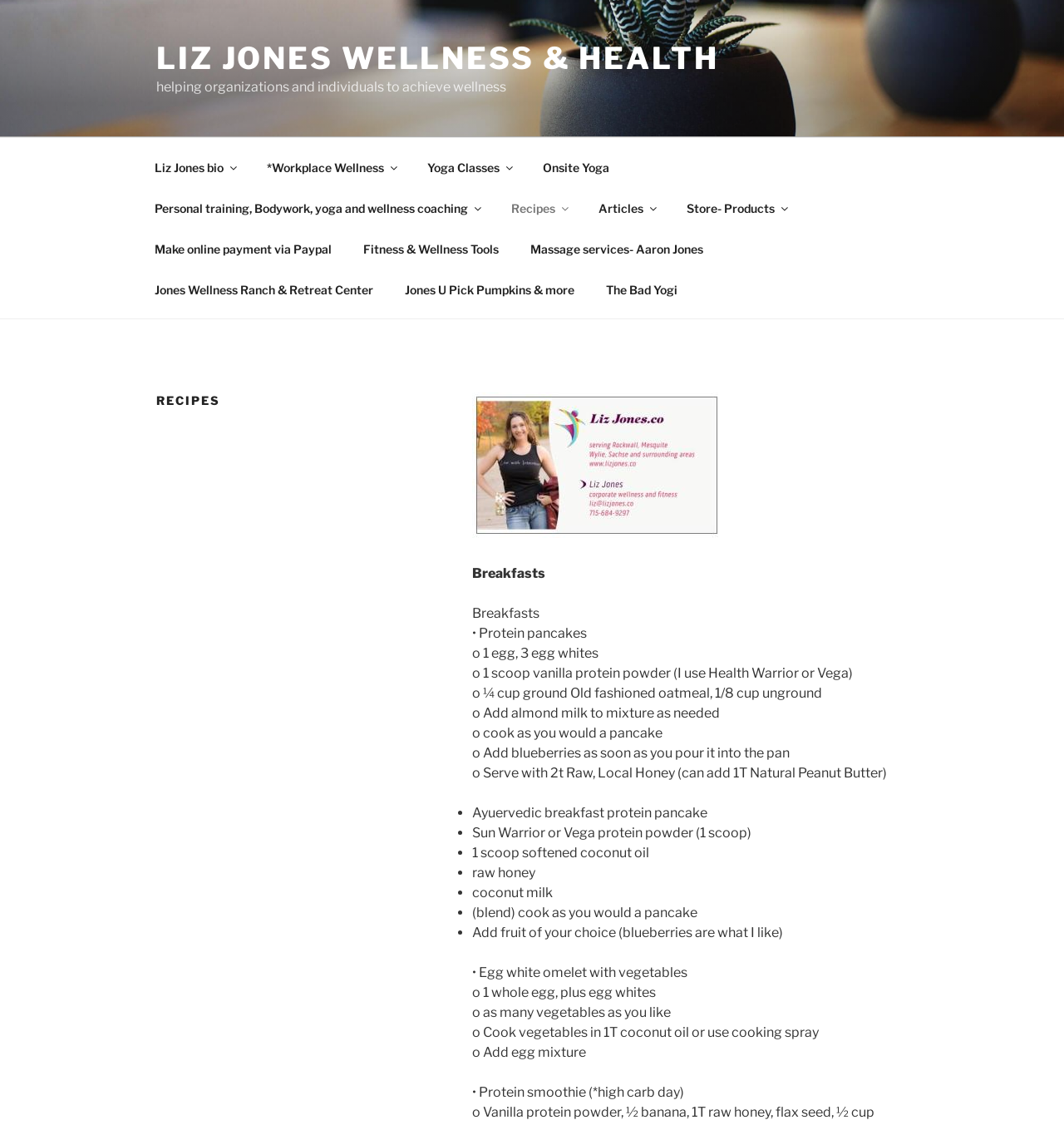Generate a comprehensive description of the contents of the webpage.

The webpage is about Recipes from Liz Jones Wellness & Health. At the top, there is a link to "LIZ JONES WELLNESS & HEALTH" and a brief description "helping organizations and individuals to achieve wellness". Below this, there is a navigation menu with 12 links, including "Liz Jones bio", "Workplace Wellness", "Yoga Classes", "Recipes", and others.

The main content of the page is a recipe section, with a heading "RECIPES" at the top. There are two recipes listed: "Protein pancakes" and "Ayuervedic breakfast protein pancake". The "Protein pancakes" recipe includes a list of ingredients, such as egg, protein powder, oatmeal, and almond milk, with instructions on how to cook the pancakes. The "Ayuervedic breakfast protein pancake" recipe also lists ingredients, including protein powder, coconut oil, and honey, with instructions on how to blend and cook the mixture.

To the right of the recipes, there is an image with the text "lizjonesco" and a link to the same URL. Below the recipes, there is another recipe listed, "Egg white omelet with vegetables", with a list of ingredients and instructions on how to cook the omelet. Finally, there is a third recipe, "Protein smoothie", with a note that it is for high carb days.